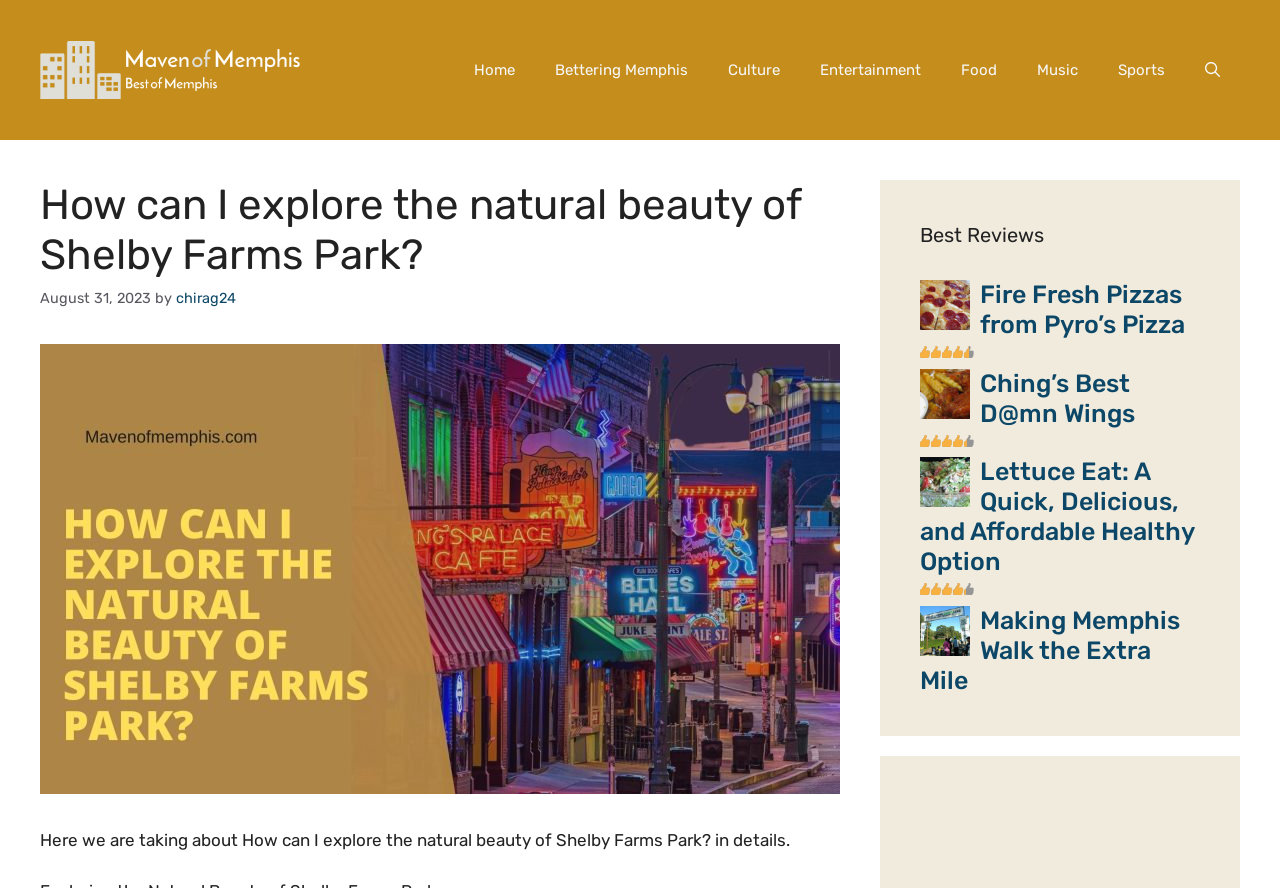Could you find the bounding box coordinates of the clickable area to complete this instruction: "Click on the 'Pyros-Pizza' link"?

[0.719, 0.354, 0.758, 0.376]